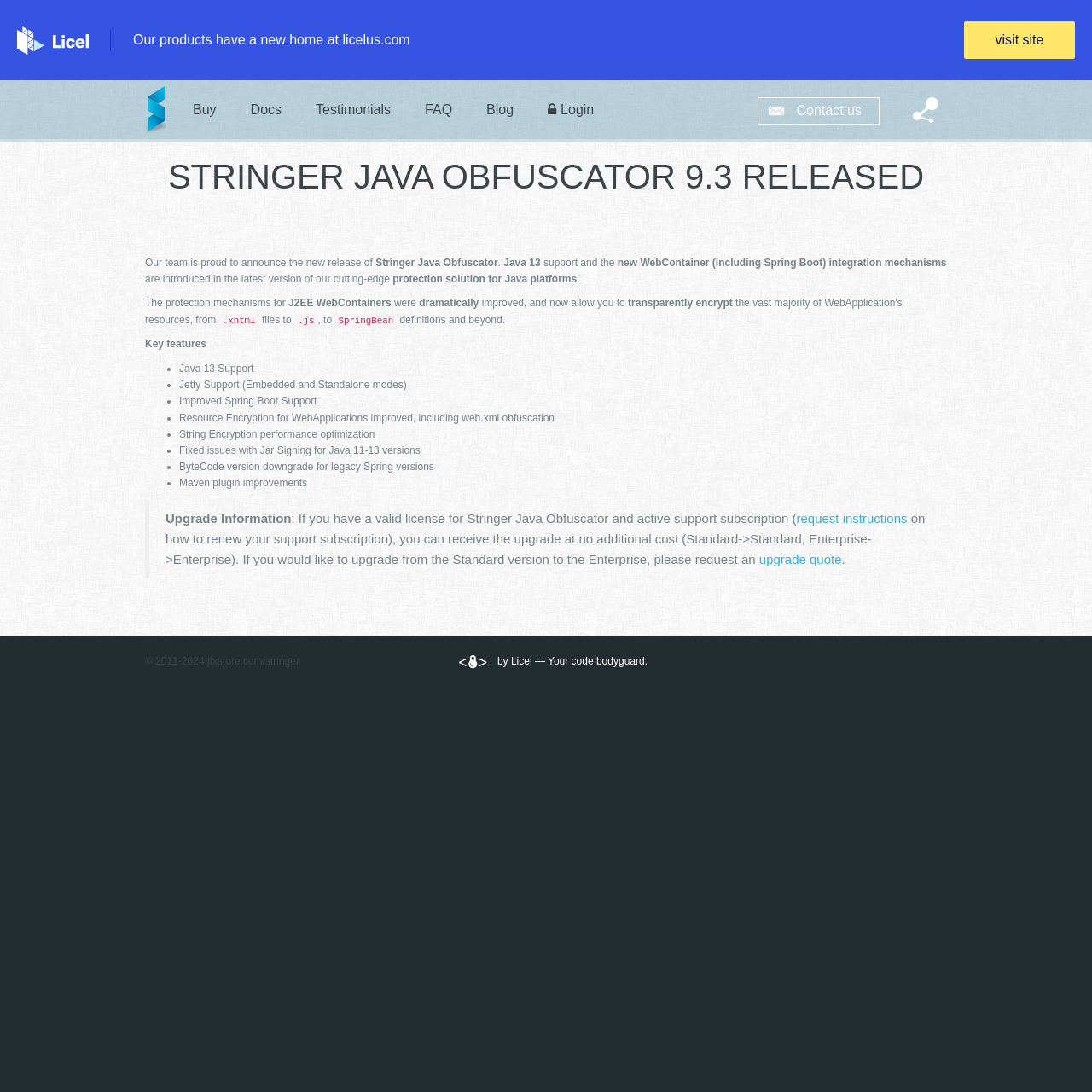Locate the bounding box coordinates of the element you need to click to accomplish the task described by this instruction: "Contact us".

[0.678, 0.073, 0.82, 0.127]